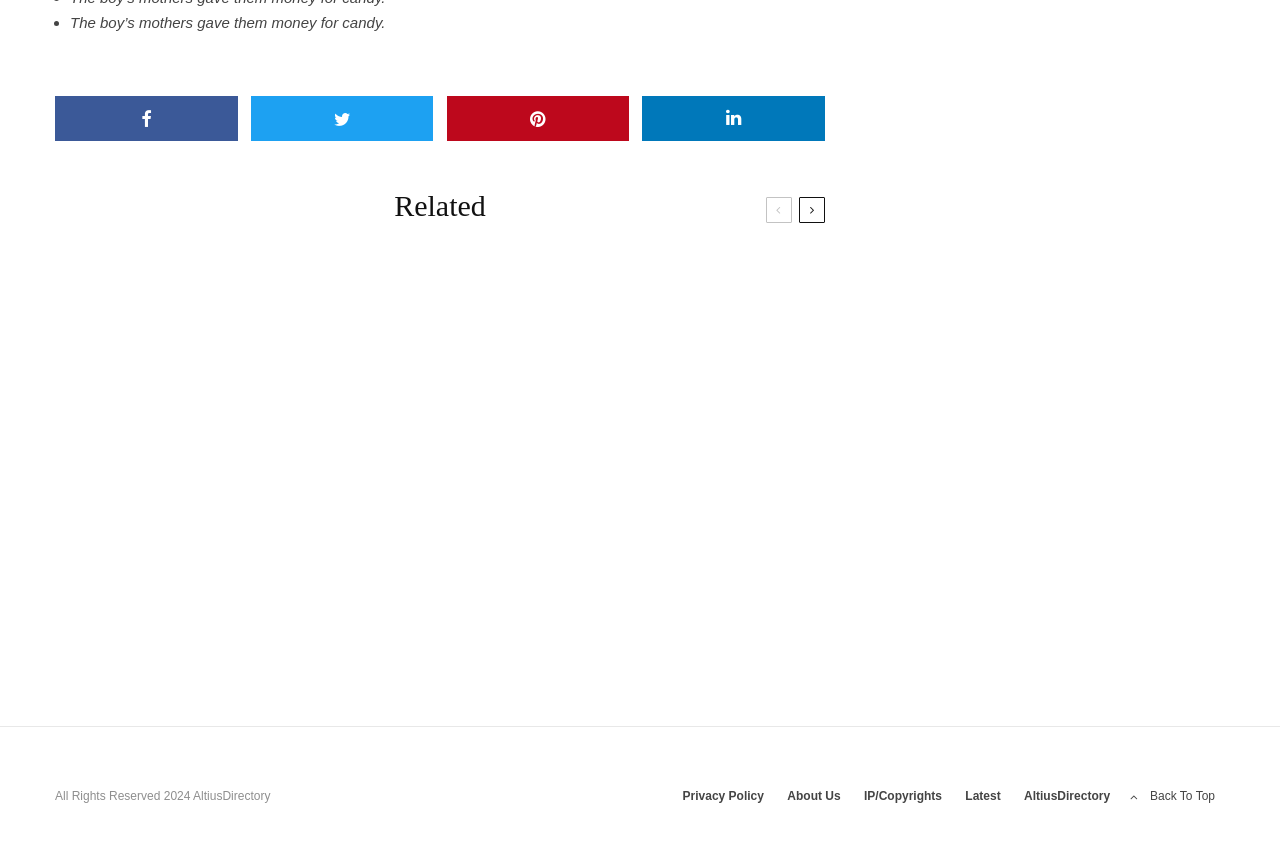Determine the bounding box coordinates for the region that must be clicked to execute the following instruction: "Read the article".

[0.043, 0.29, 0.645, 0.734]